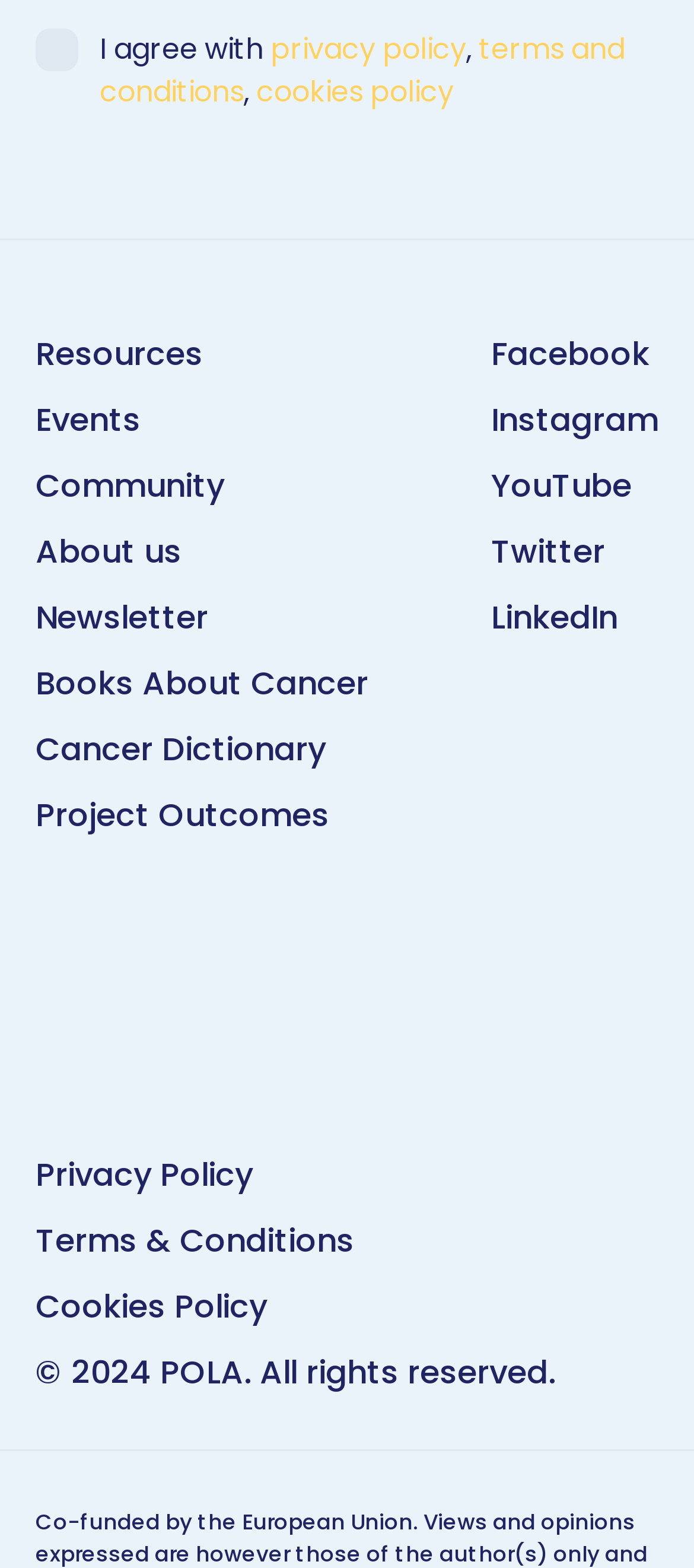Kindly provide the bounding box coordinates of the section you need to click on to fulfill the given instruction: "go to resources".

[0.051, 0.211, 0.292, 0.239]